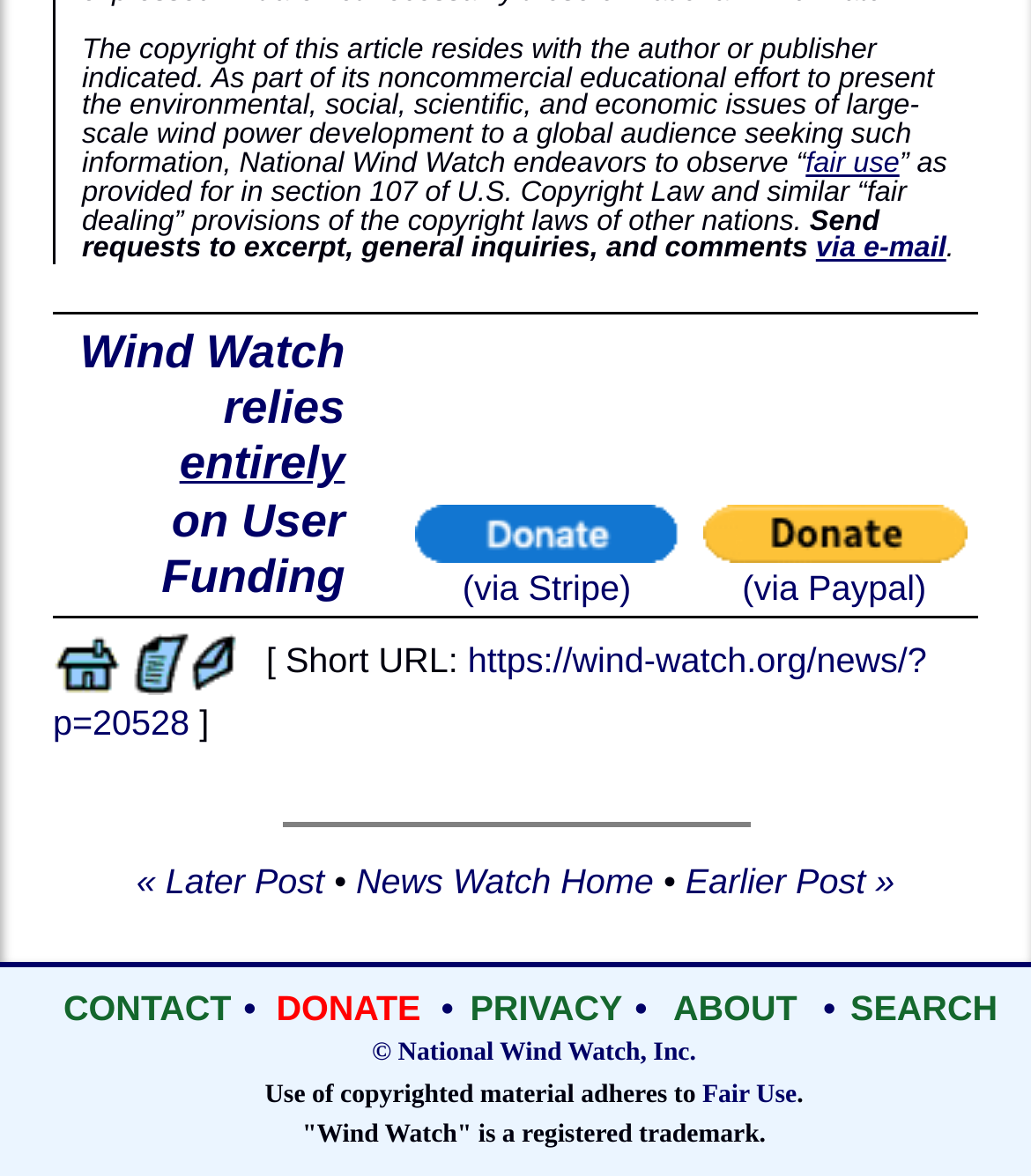What is the relationship between National Wind Watch and copyrighted material?
Answer with a single word or phrase, using the screenshot for reference.

Adheres to Fair Use